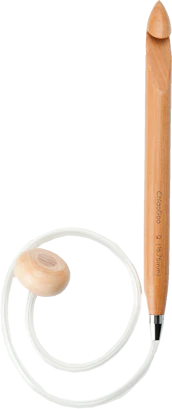What is the purpose of the nylon cord?
Please craft a detailed and exhaustive response to the question.

The caption explains that the hook is paired with a pliant nylon cord that swivels, making it suitable for a variety of crochet projects, especially those worked in the round or wider pieces, by providing ease of handling.